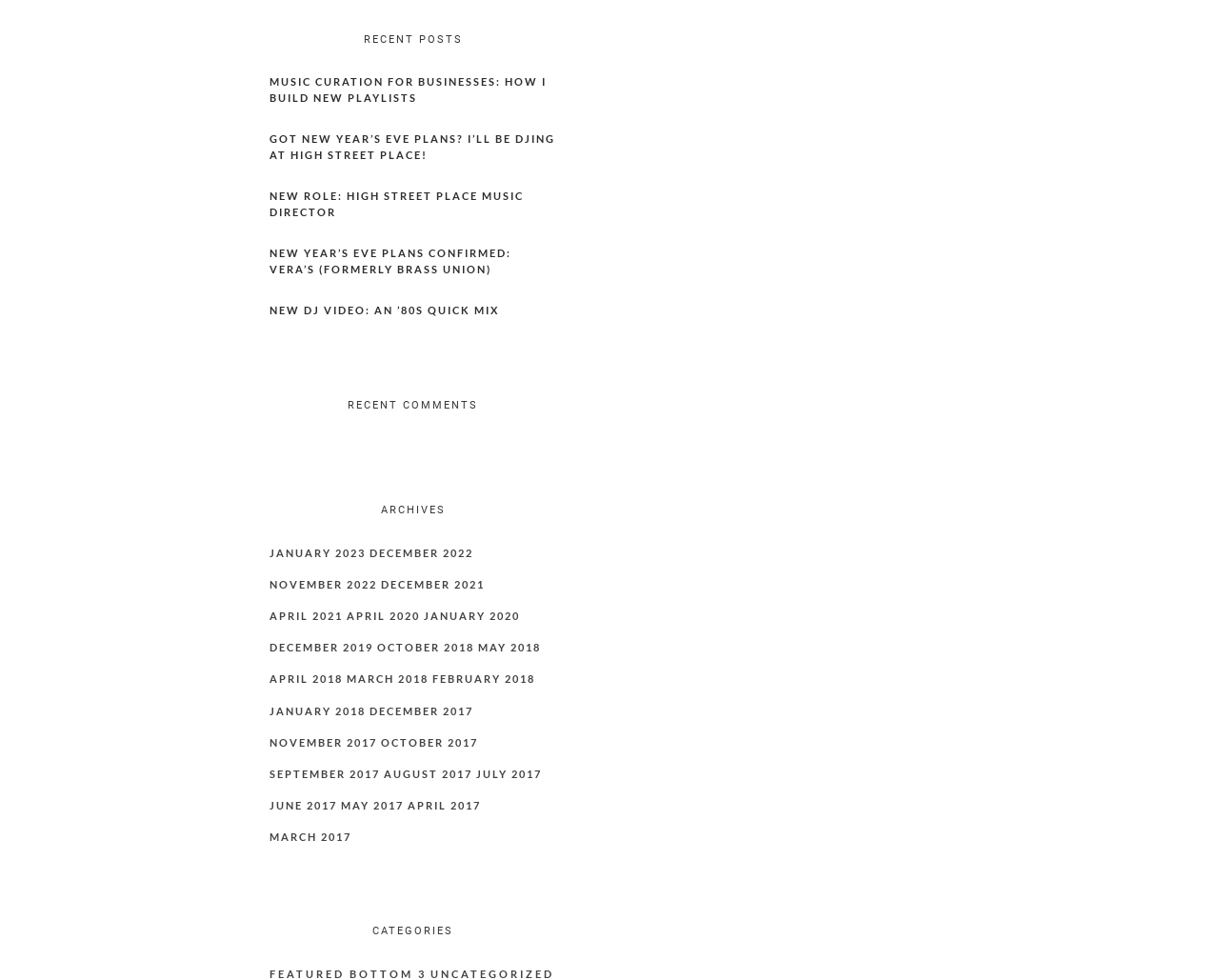Provide the bounding box coordinates of the section that needs to be clicked to accomplish the following instruction: "Explore archives."

[0.221, 0.509, 0.456, 0.541]